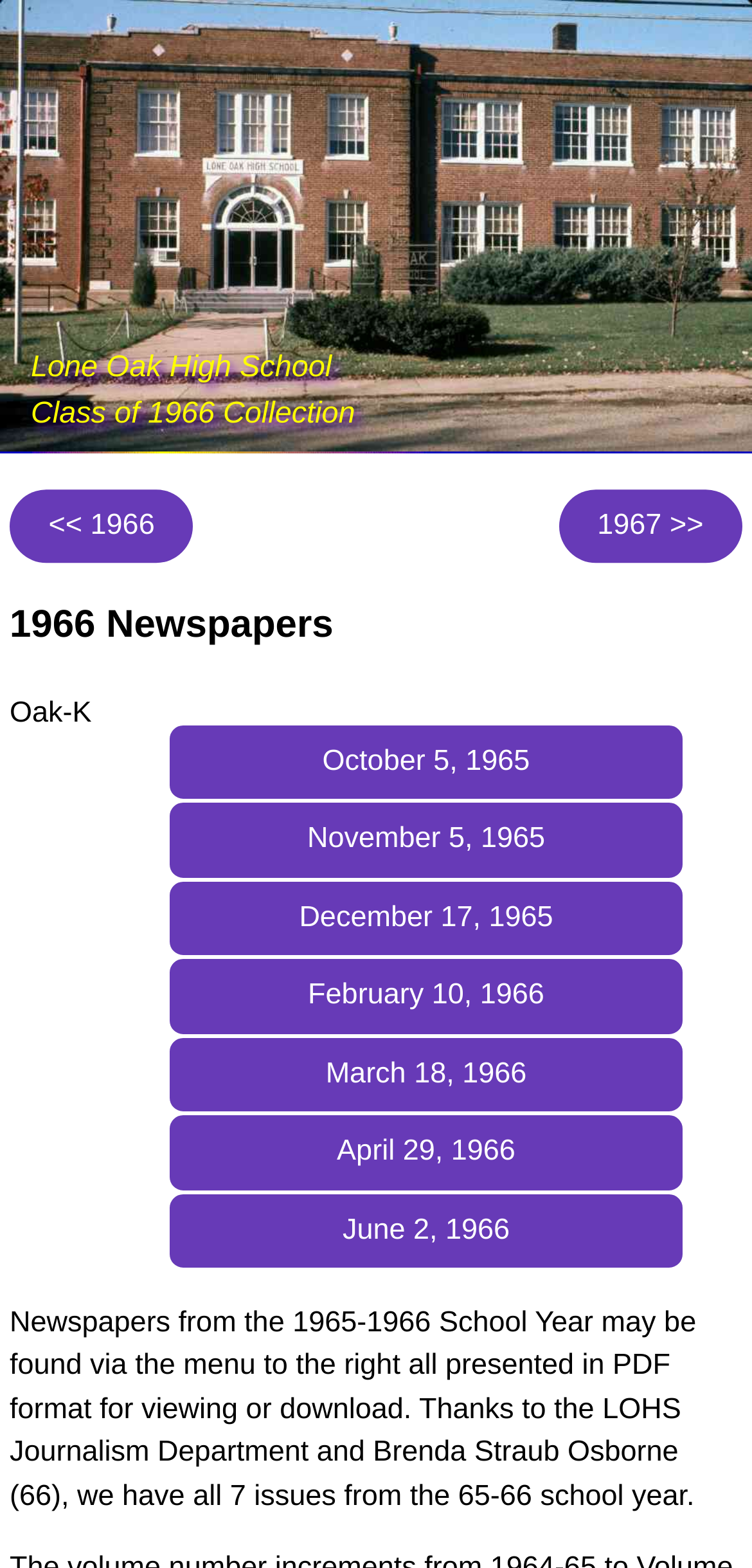How many newspaper issues are available?
Based on the screenshot, answer the question with a single word or phrase.

7